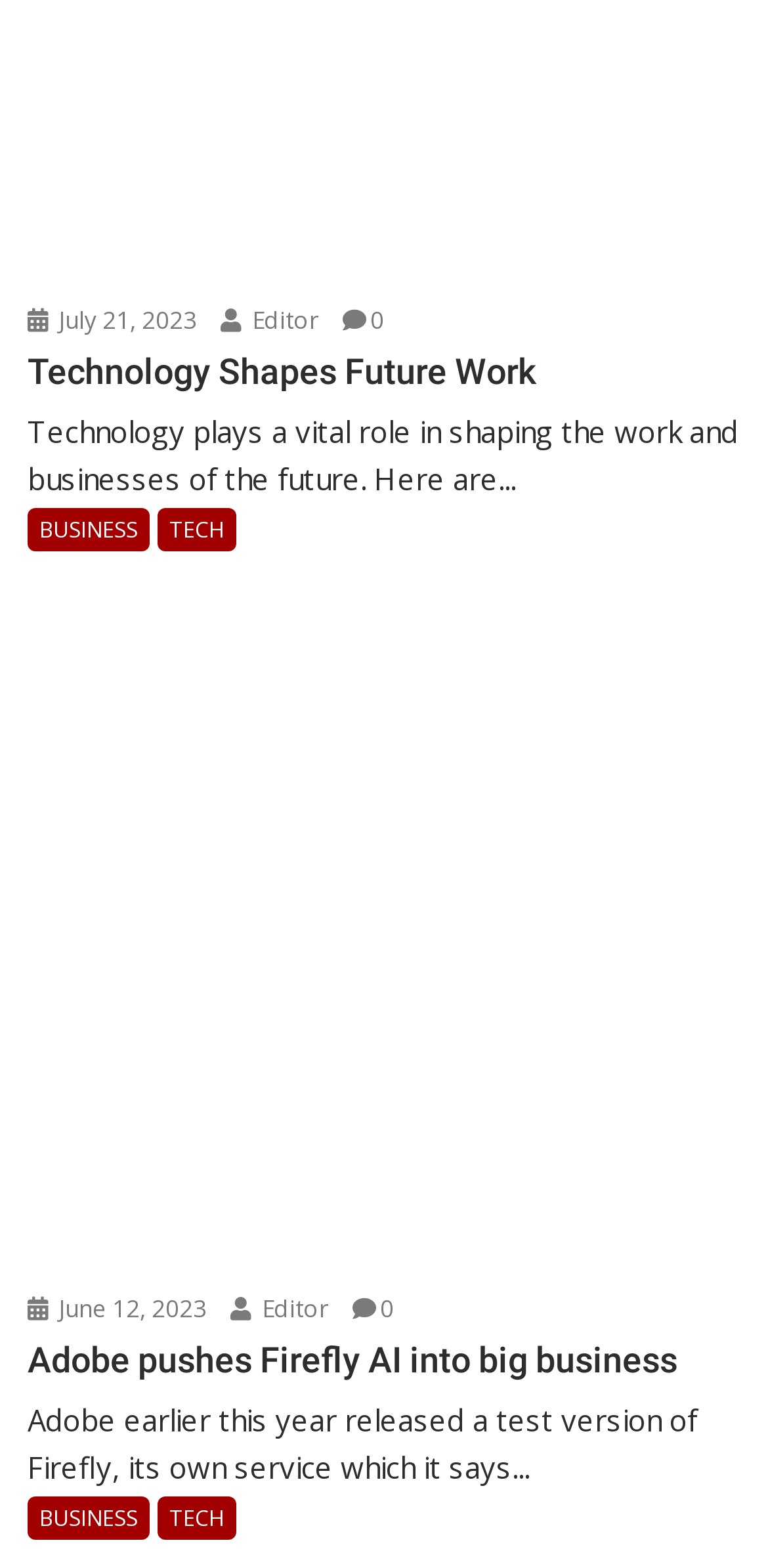Please pinpoint the bounding box coordinates for the region I should click to adhere to this instruction: "Click on the Editor link".

[0.287, 0.193, 0.423, 0.215]